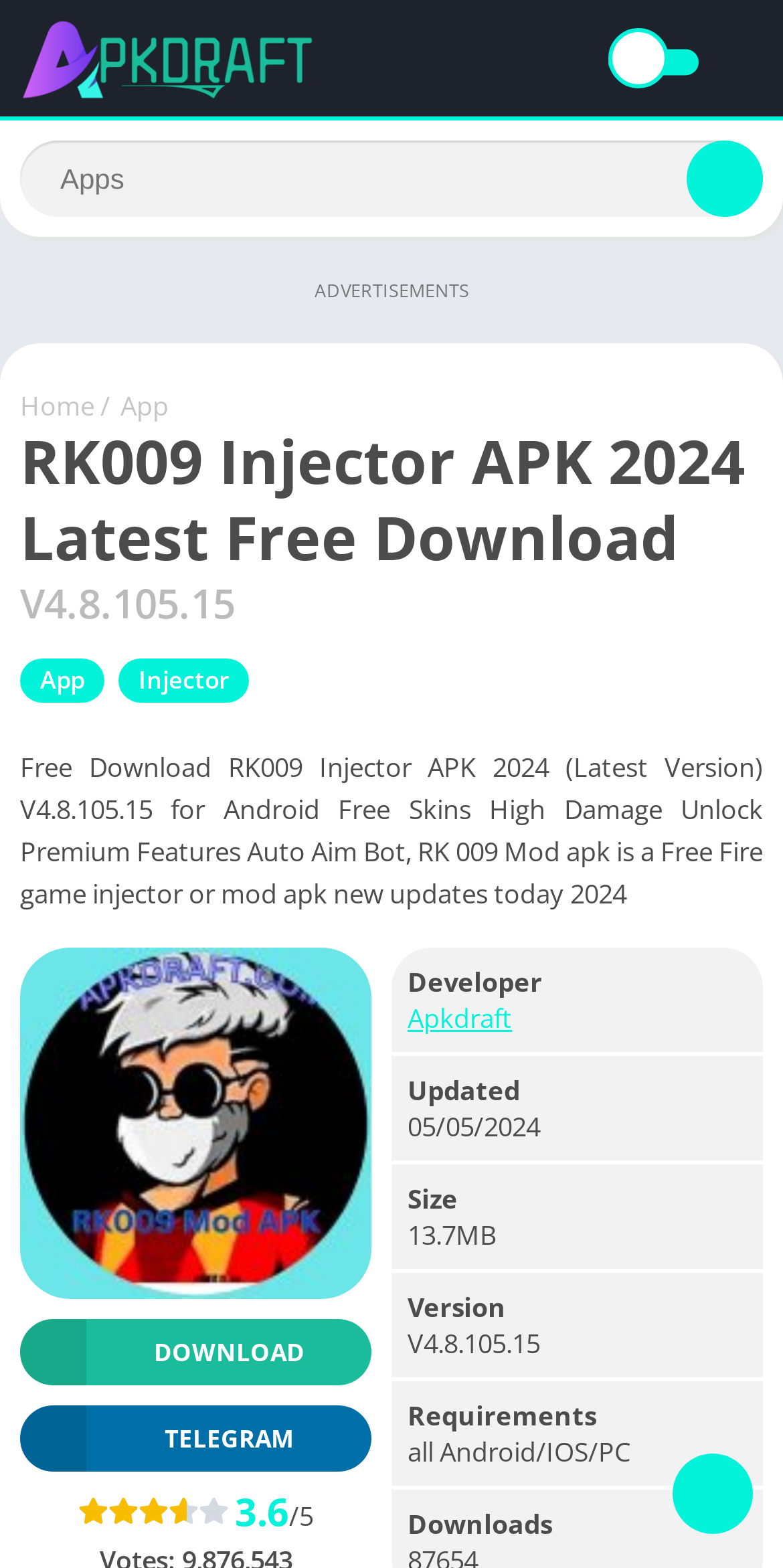Please provide a comprehensive answer to the question based on the screenshot: What is the size of the APK file?

I found the size of the APK file by looking at the text '13.7MB' which is mentioned under the 'Size' category in the webpage.